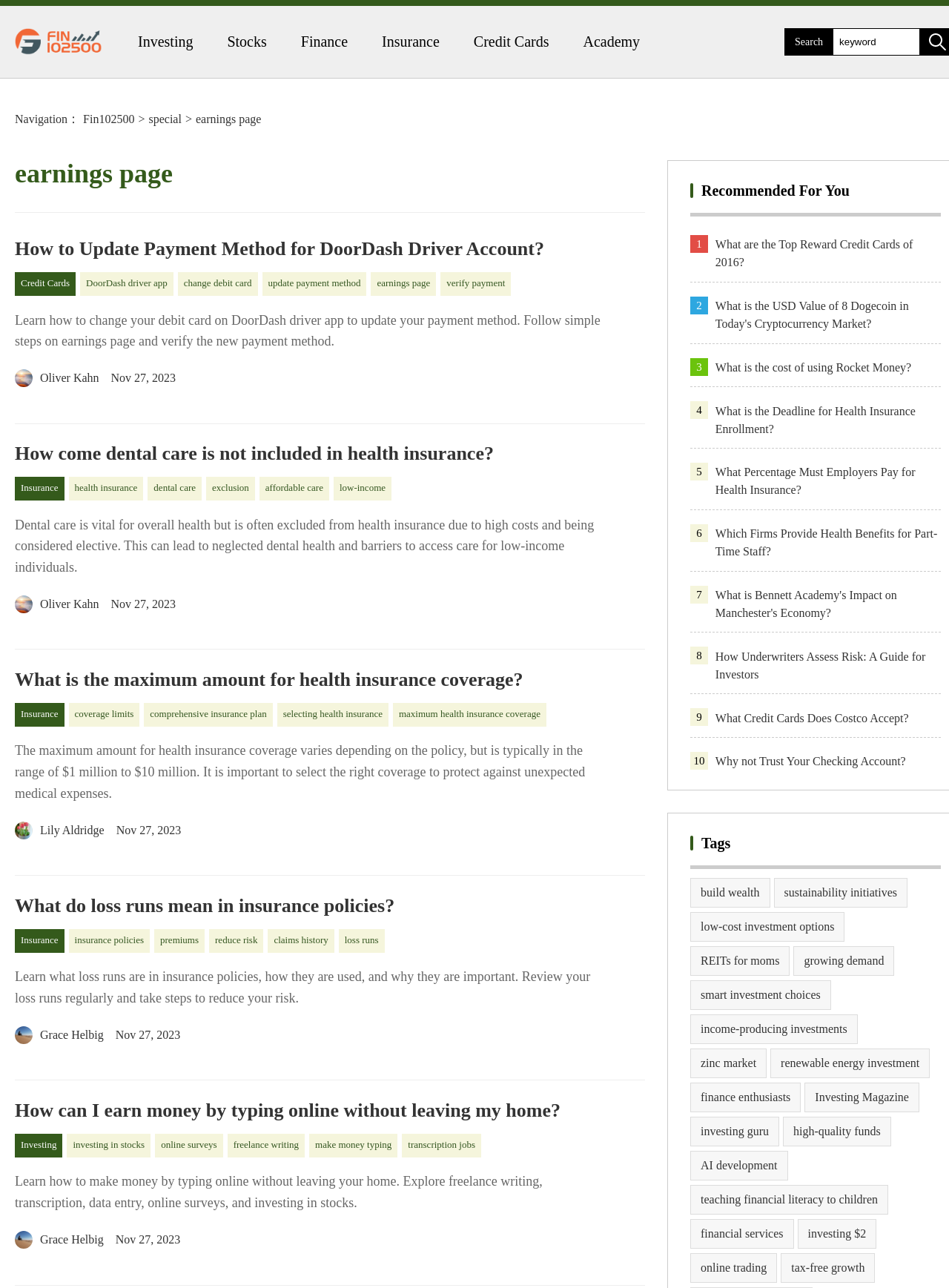Please examine the image and provide a detailed answer to the question: What is the purpose of the search bar?

The search bar is located at the top right corner of the webpage, and it allows users to search for specific topics or keywords within the website, making it easier to find relevant information.